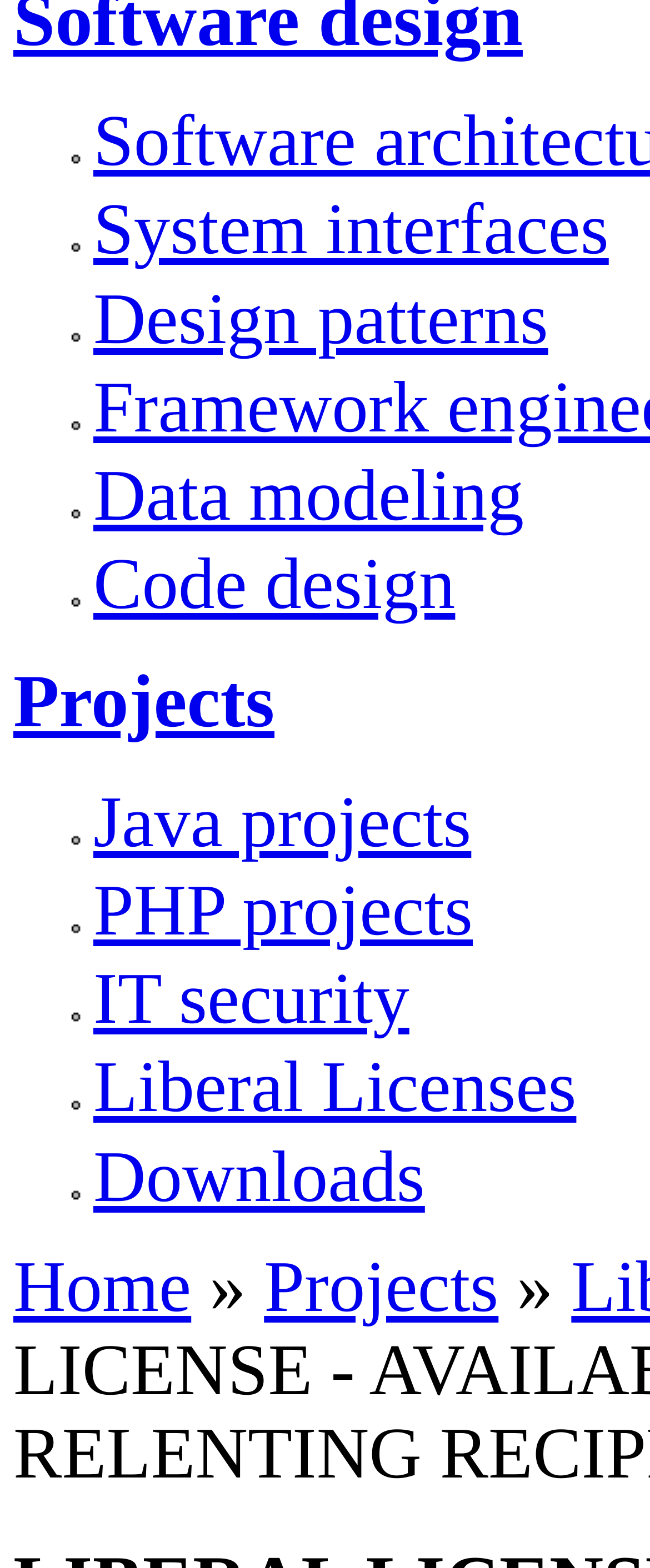Identify the coordinates of the bounding box for the element that must be clicked to accomplish the instruction: "Explore Data modeling".

[0.144, 0.291, 0.806, 0.342]